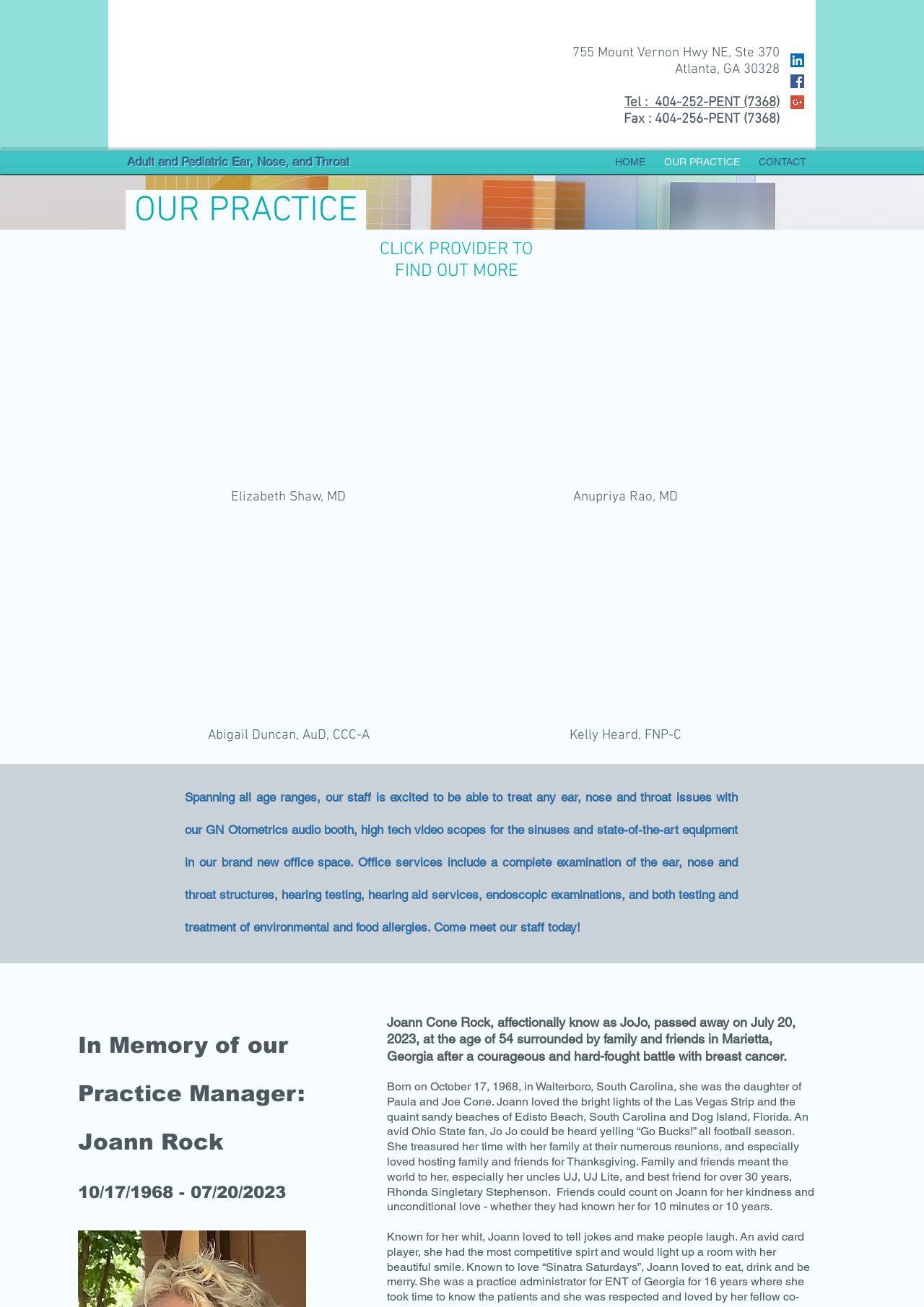Please locate the bounding box coordinates of the element that needs to be clicked to achieve the following instruction: "View the OUR PRACTICE page". The coordinates should be four float numbers between 0 and 1, i.e., [left, top, right, bottom].

[0.709, 0.118, 0.811, 0.129]